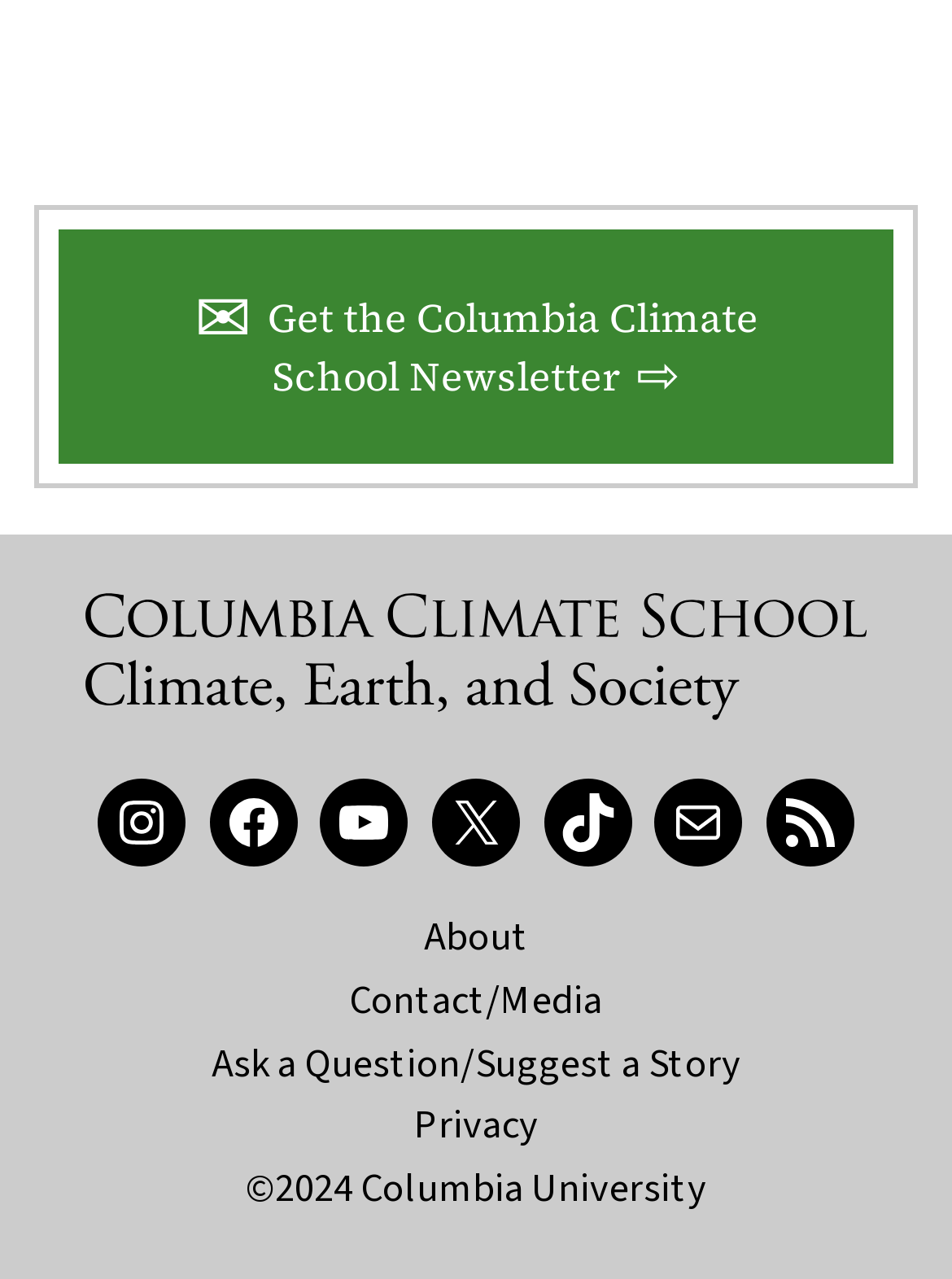Please locate the bounding box coordinates for the element that should be clicked to achieve the following instruction: "Enter search query". Ensure the coordinates are given as four float numbers between 0 and 1, i.e., [left, top, right, bottom].

None